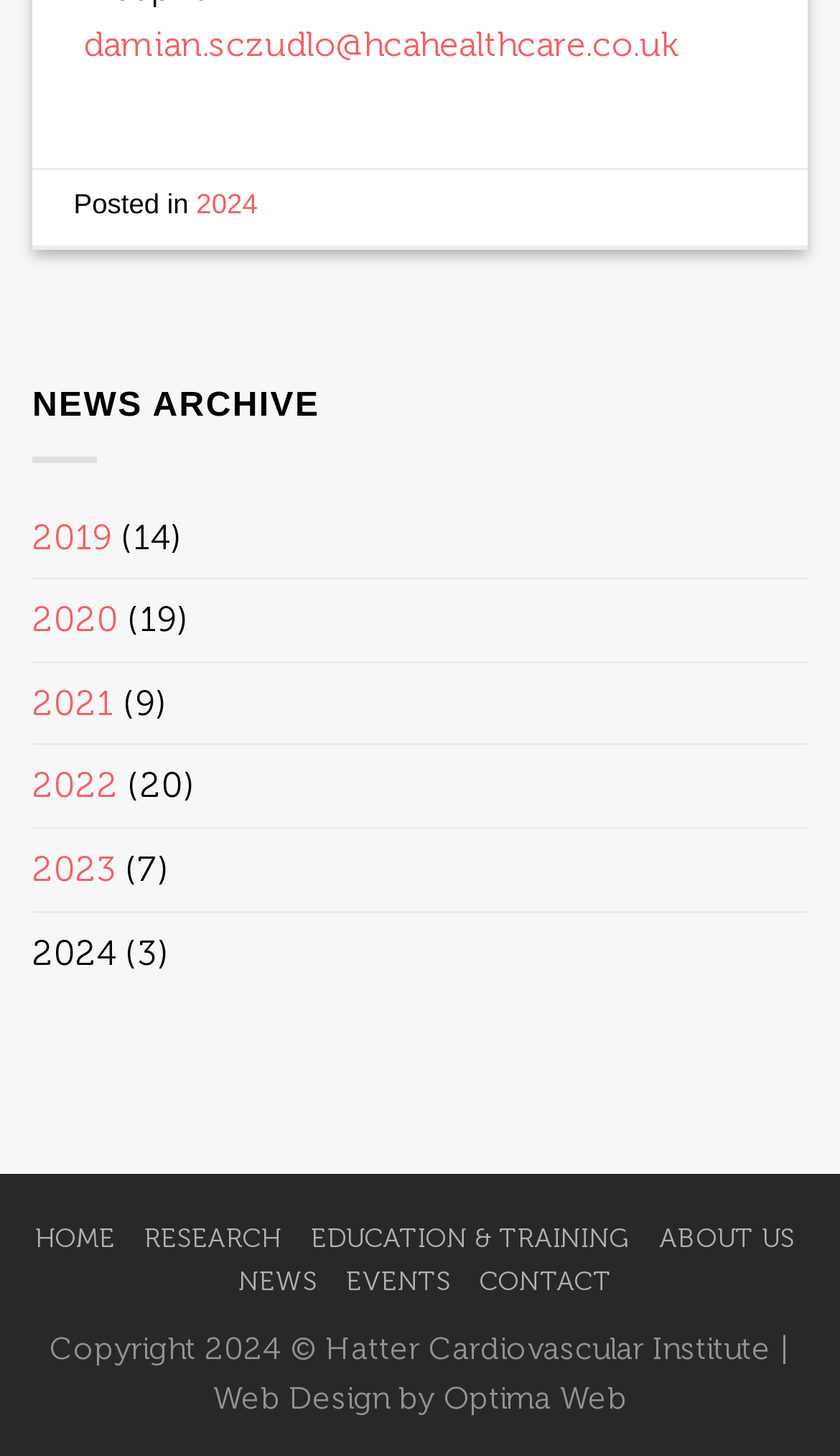Pinpoint the bounding box coordinates of the clickable element needed to complete the instruction: "click the link to contact". The coordinates should be provided as four float numbers between 0 and 1: [left, top, right, bottom].

[0.571, 0.869, 0.728, 0.891]